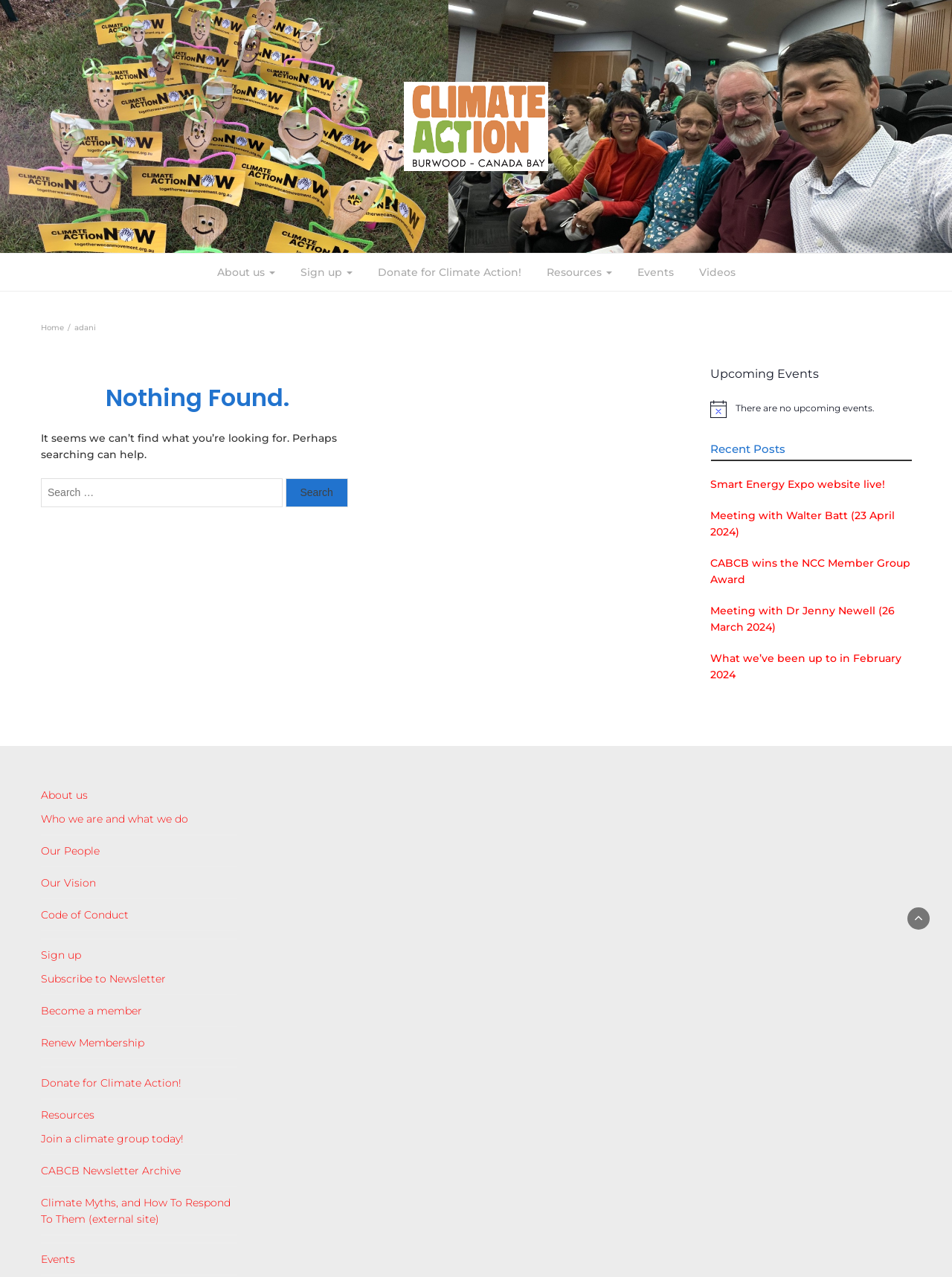Offer a comprehensive description of the webpage’s content and structure.

This webpage is about Climate Action Burwood Canada Bay, with a focus on the "adani Archives". At the top, there is a logo image and a link to the organization's homepage. Below that, there is a navigation menu with links to "About us", "Sign up", "Donate for Climate Action!", "Resources", "Events", and "Videos".

The main content area is divided into two sections. On the left, there is a search bar with a prompt to search for something. Below the search bar, there is a message indicating that no results were found, with a suggestion to try searching.

On the right, there is a section with upcoming events, but currently, there are no events listed. Below that, there is a section titled "Recent Posts" with several links to news articles, including "Smart Energy Expo website live!", "Meeting with Walter Batt (23 April 2024)", and others.

At the bottom of the page, there is a section with links to various pages, including "About us", "Who we are and what we do", "Our People", "Our Vision", and others. There are also links to "Sign up", "Donate for Climate Action!", "Resources", "Events", and other pages.